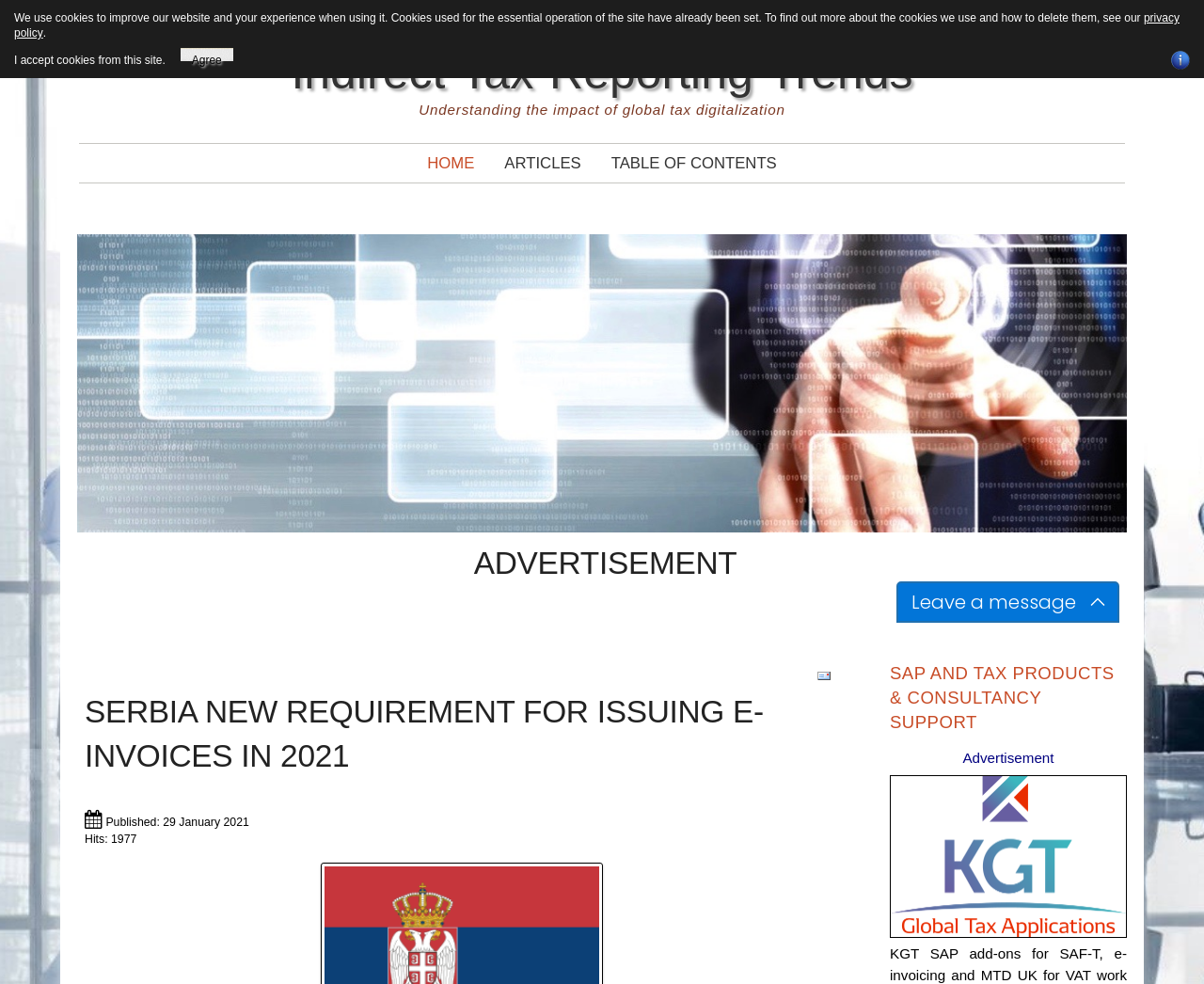Using the webpage screenshot, find the UI element described by privacy policy. Provide the bounding box coordinates in the format (top-left x, top-left y, bottom-right x, bottom-right y), ensuring all values are floating point numbers between 0 and 1.

[0.012, 0.011, 0.98, 0.04]